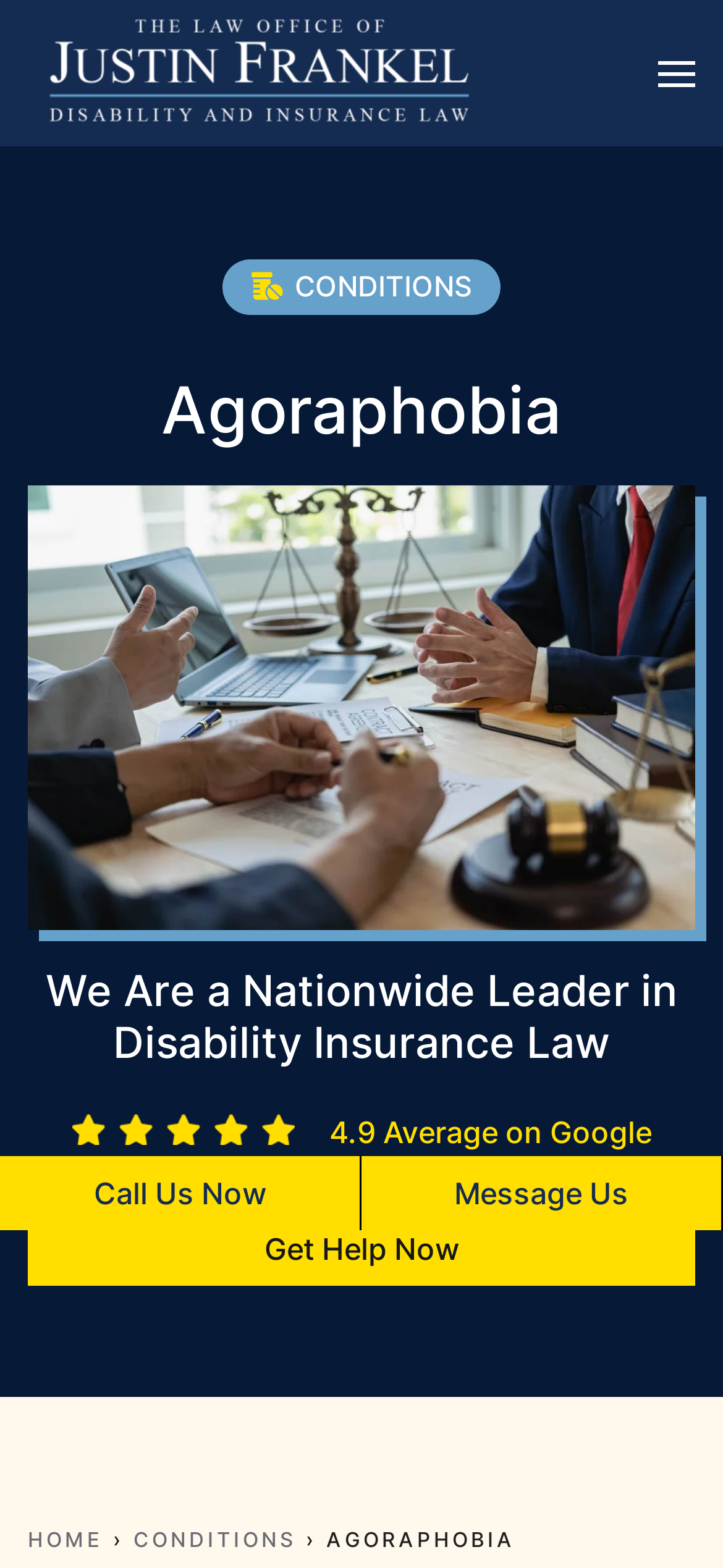What is the rating shown on the webpage?
From the image, respond with a single word or phrase.

4.9